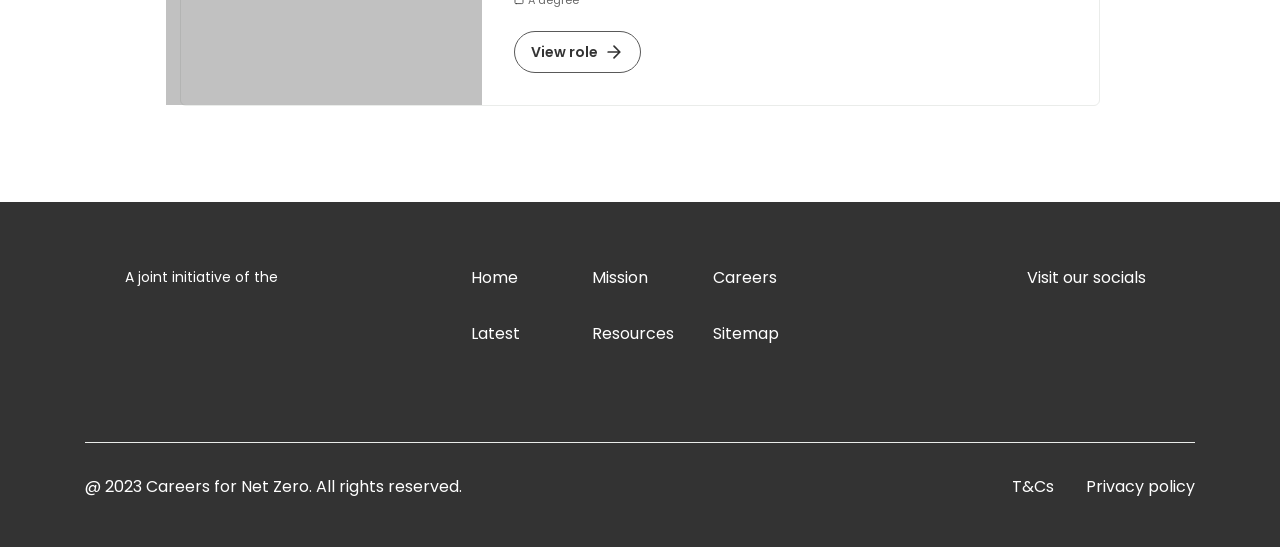Based on the description "Home", find the bounding box of the specified UI element.

[0.368, 0.485, 0.404, 0.528]